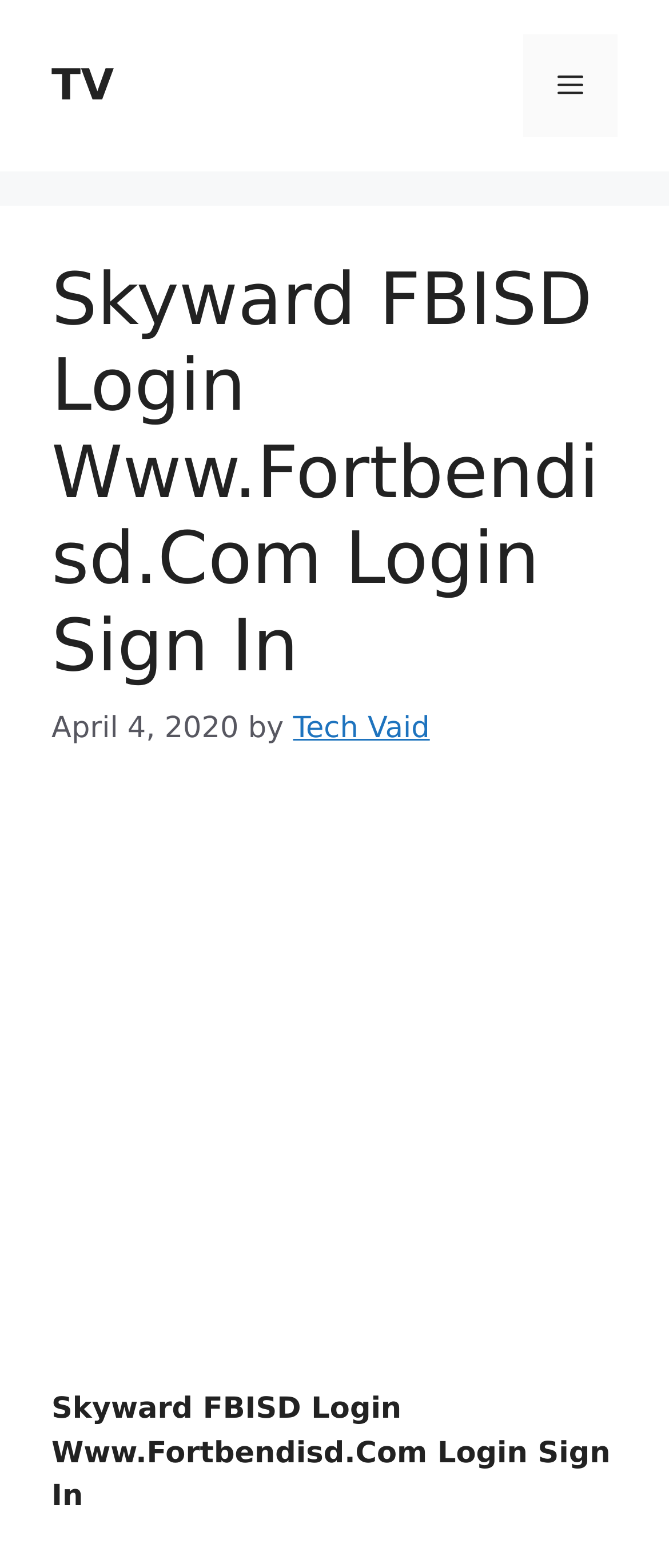Give a one-word or one-phrase response to the question:
What is the purpose of the 'Menu' button?

To toggle the primary menu